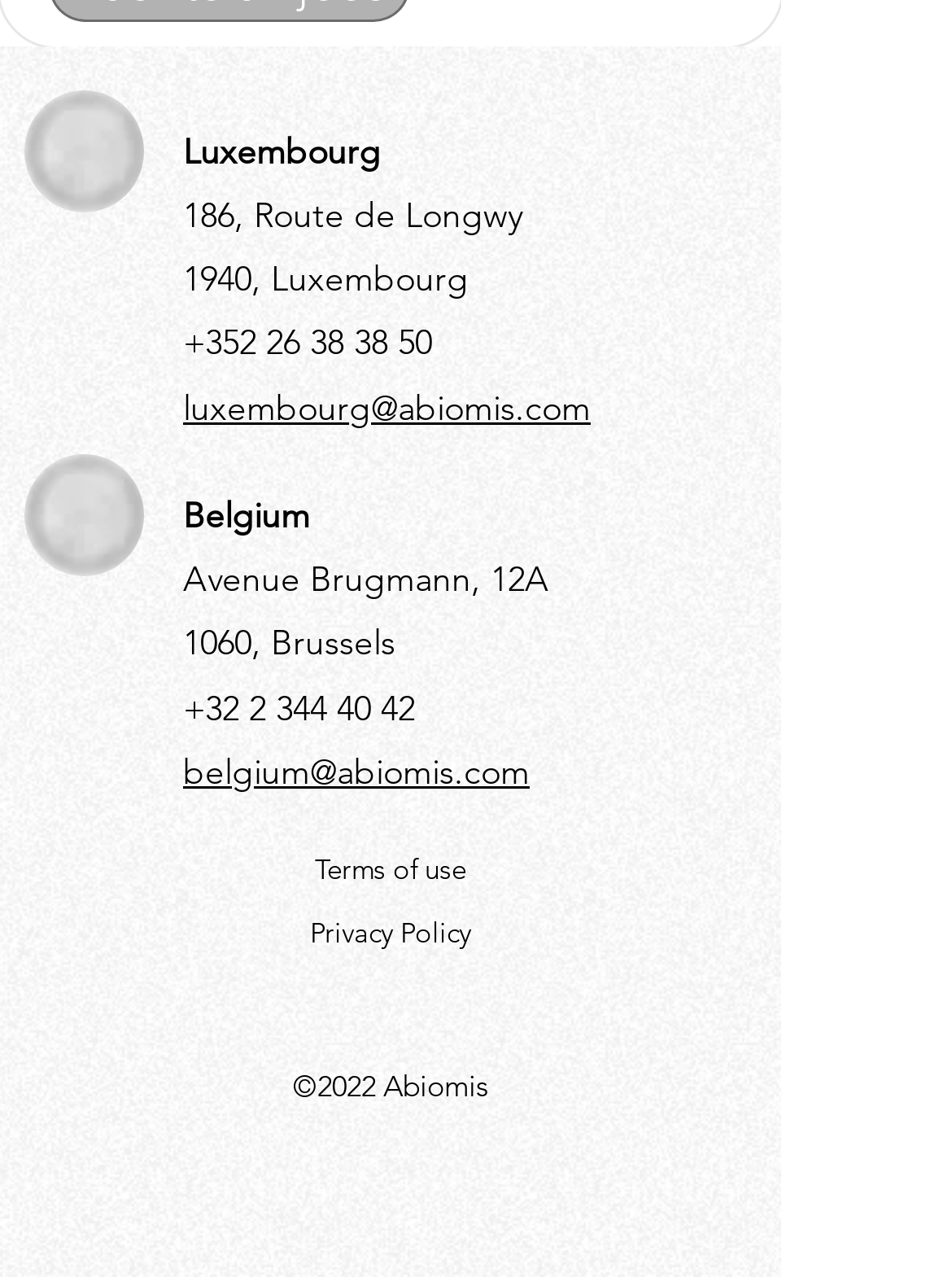Could you please study the image and provide a detailed answer to the question:
How many social media links are there?

There are three social media links, namely LinkedIn, Facebook, and Instagram, which are part of the list element 'Social Bar' with bounding box coordinates [0.308, 0.778, 0.513, 0.817].